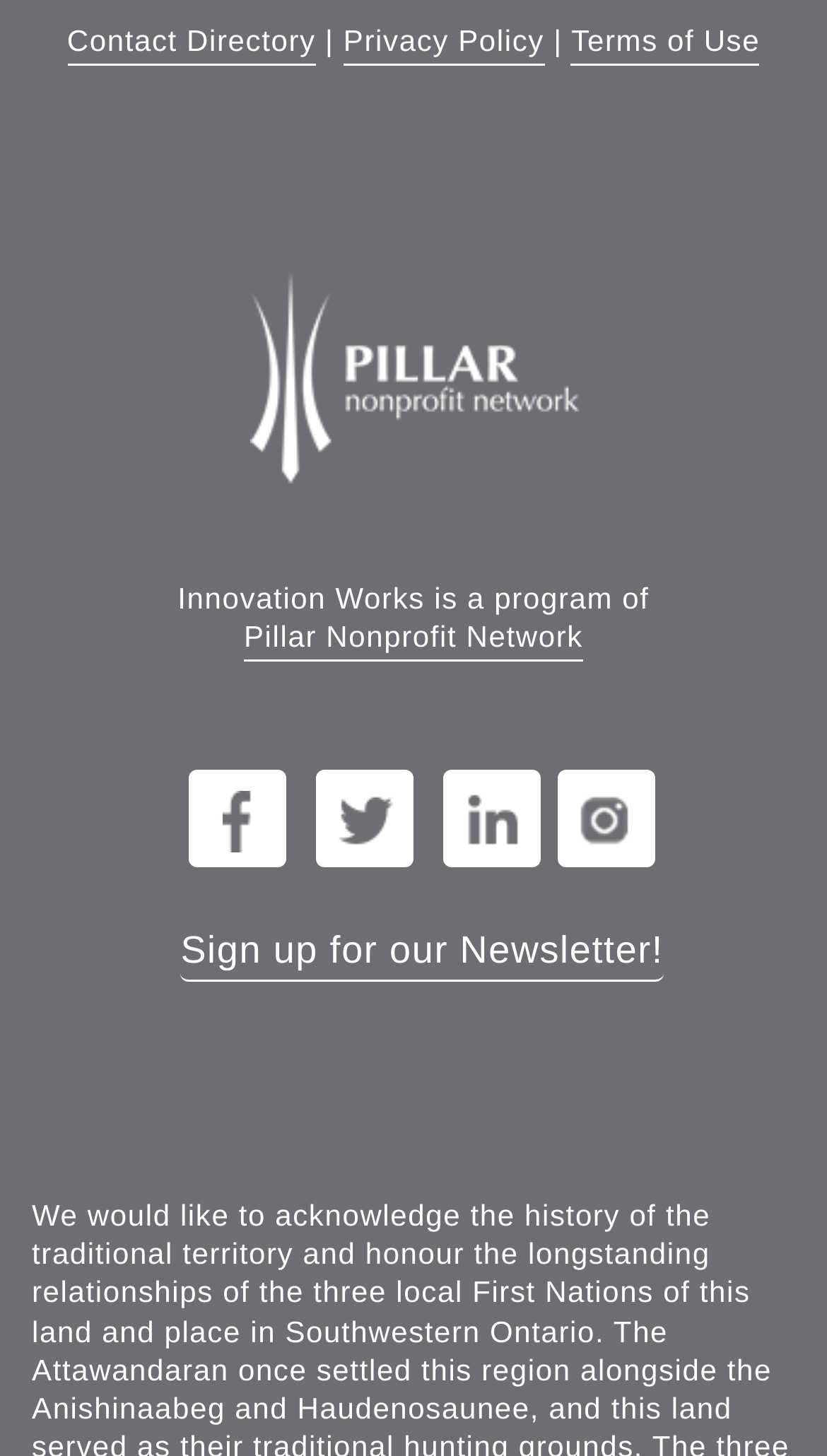Locate the bounding box coordinates of the area you need to click to fulfill this instruction: 'Click Contact Directory'. The coordinates must be in the form of four float numbers ranging from 0 to 1: [left, top, right, bottom].

[0.081, 0.017, 0.382, 0.046]